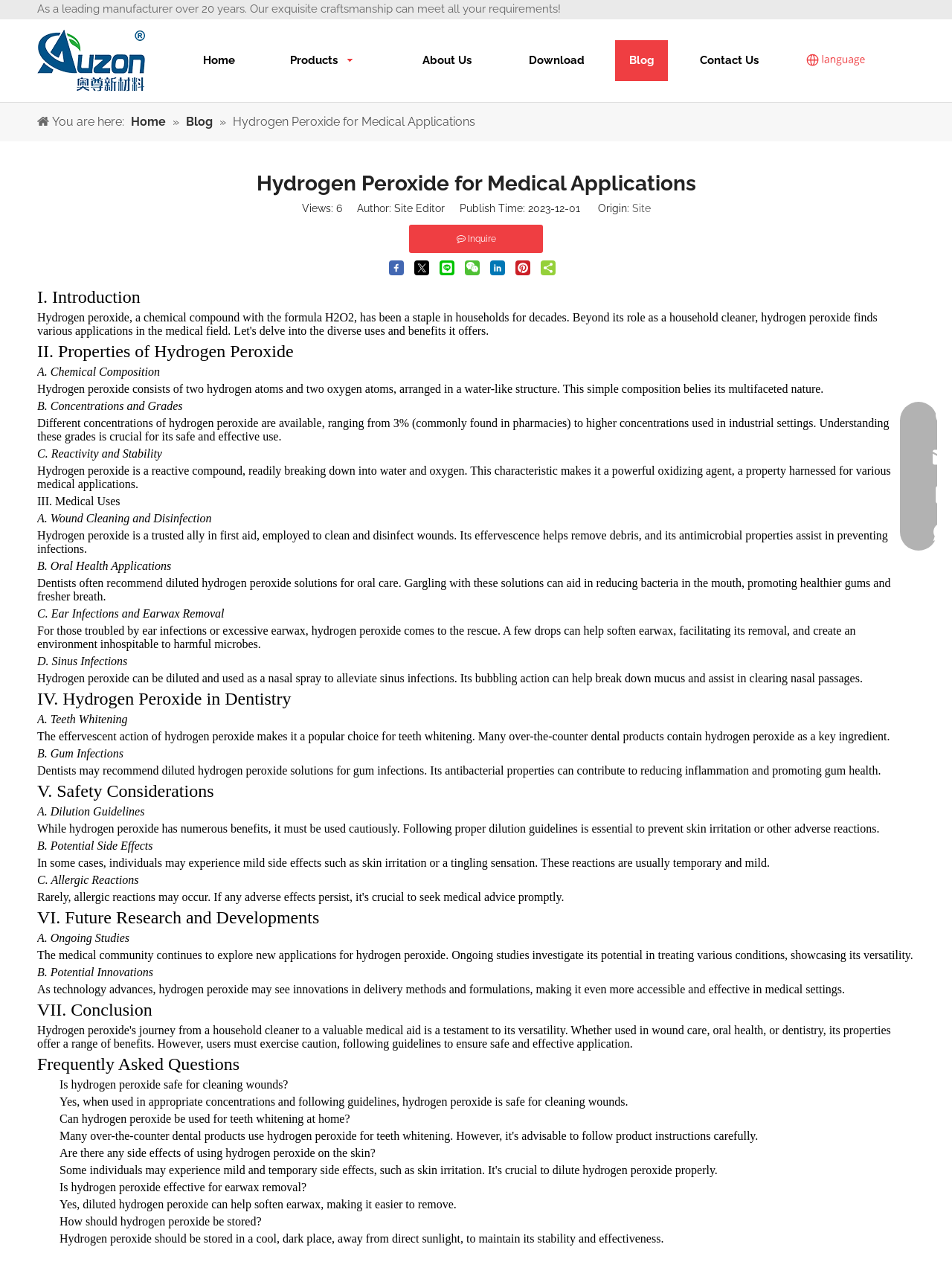Locate the bounding box coordinates of the area that needs to be clicked to fulfill the following instruction: "Click the 'Blog' link at the top". The coordinates should be in the format of four float numbers between 0 and 1, namely [left, top, right, bottom].

[0.646, 0.031, 0.702, 0.063]